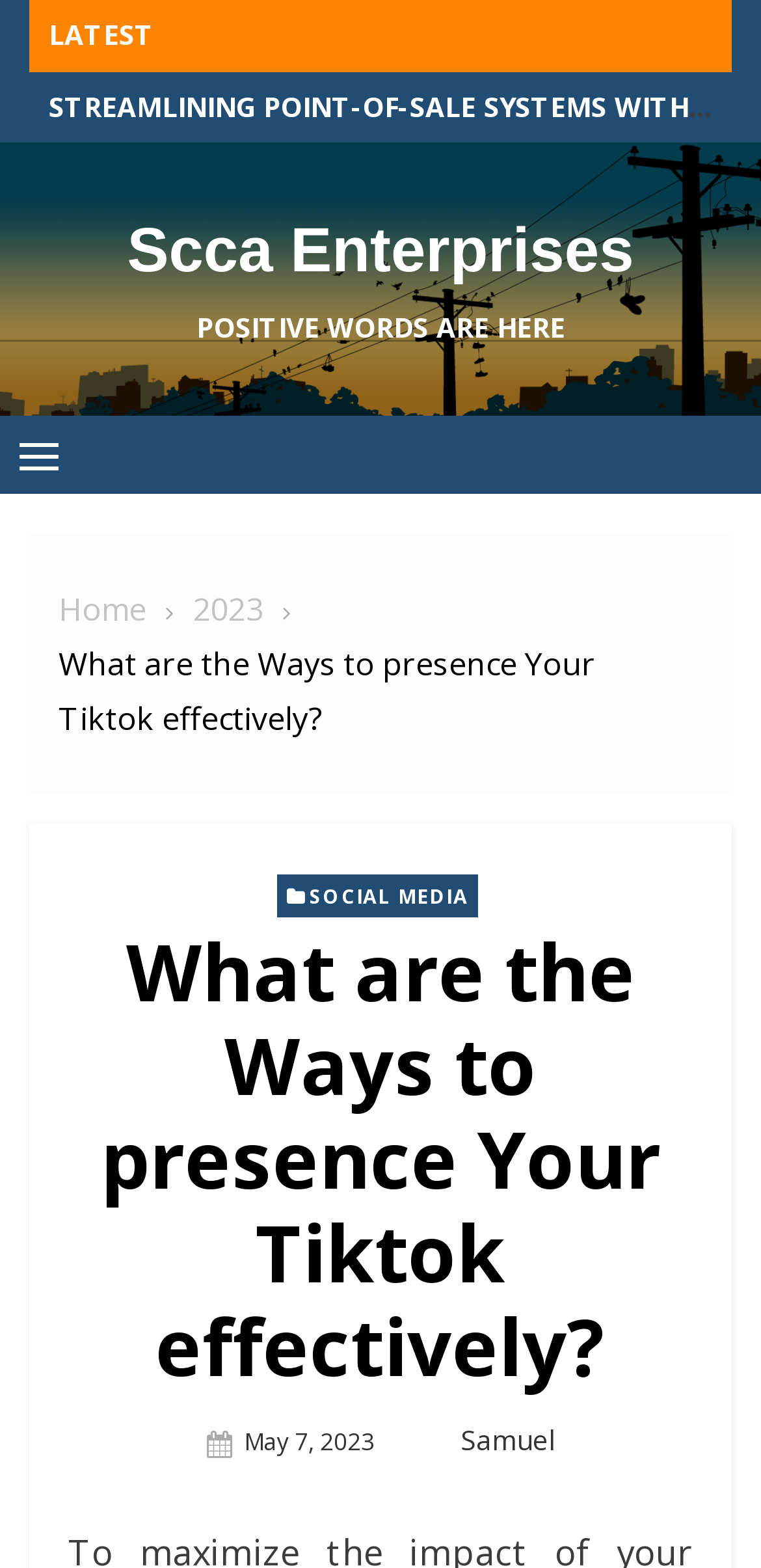Use a single word or phrase to answer the question:
Who is the author of the article?

Samuel